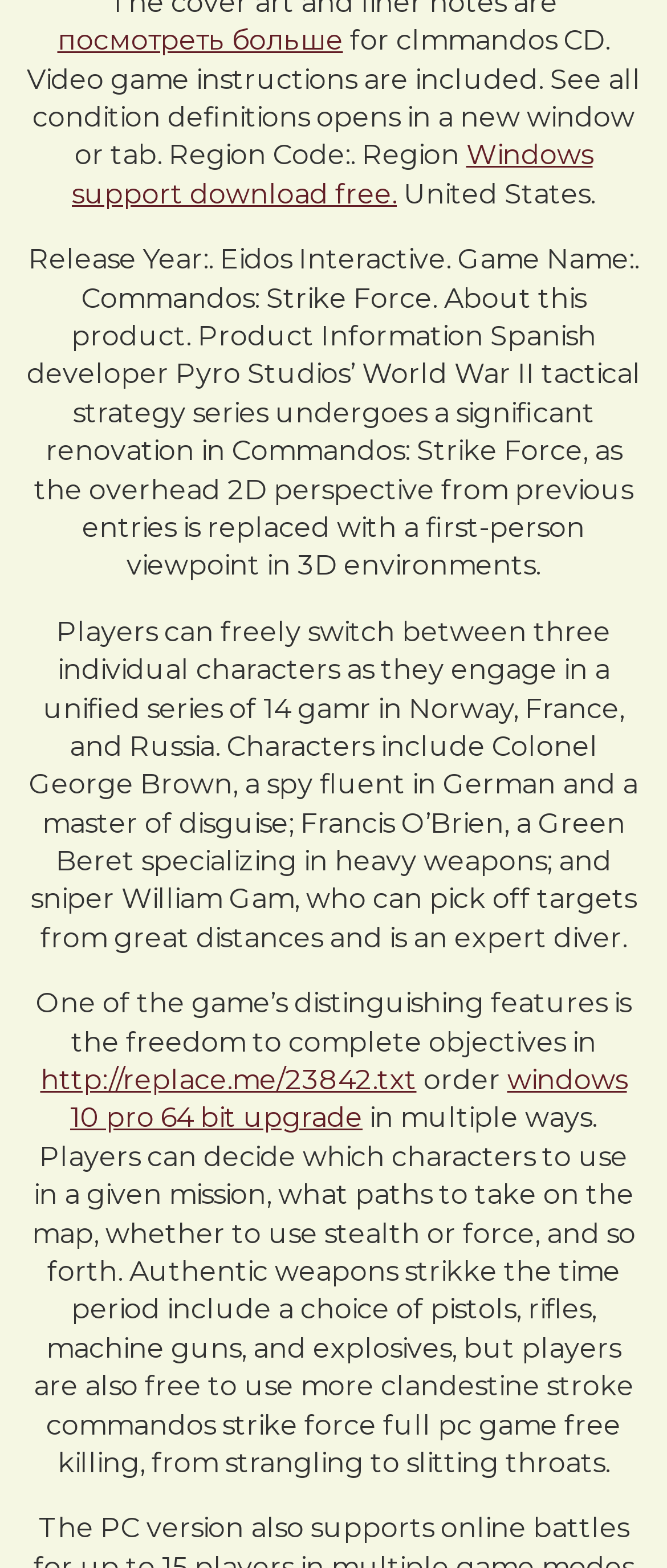From the webpage screenshot, predict the bounding box of the UI element that matches this description: "All-American Signs".

None